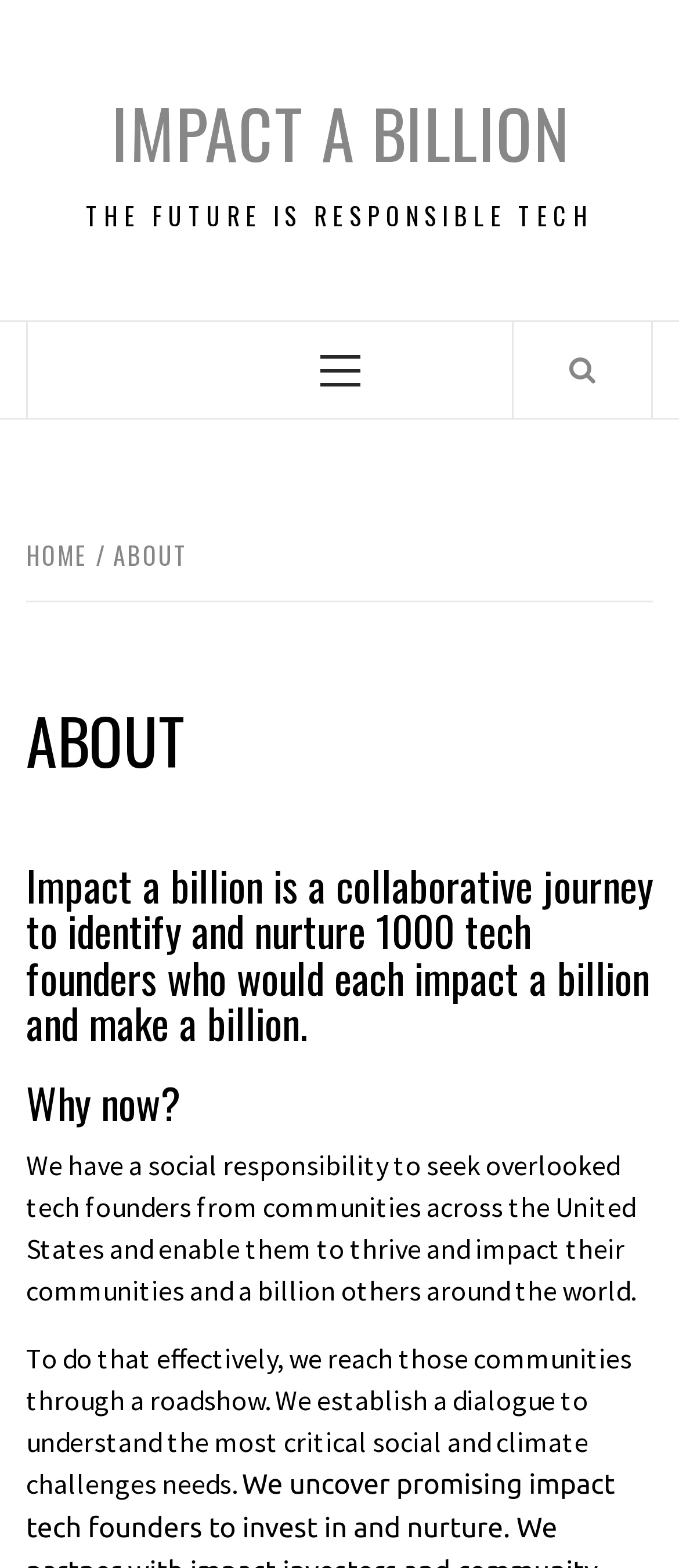What is the purpose of the roadshow?
Refer to the screenshot and answer in one word or phrase.

To understand social and climate challenges